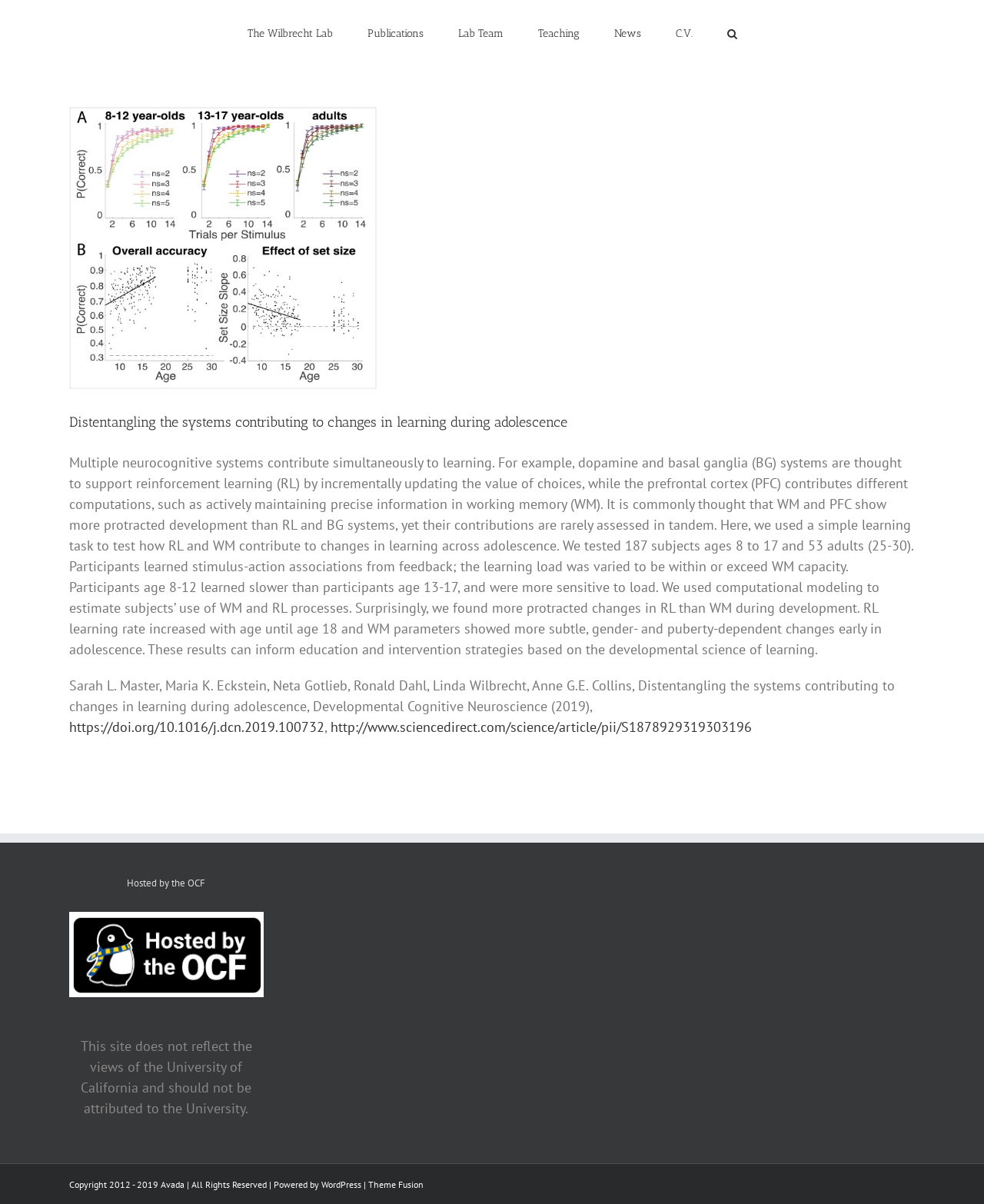Please identify the bounding box coordinates of the element on the webpage that should be clicked to follow this instruction: "Search for something". The bounding box coordinates should be given as four float numbers between 0 and 1, formatted as [left, top, right, bottom].

[0.739, 0.0, 0.749, 0.054]